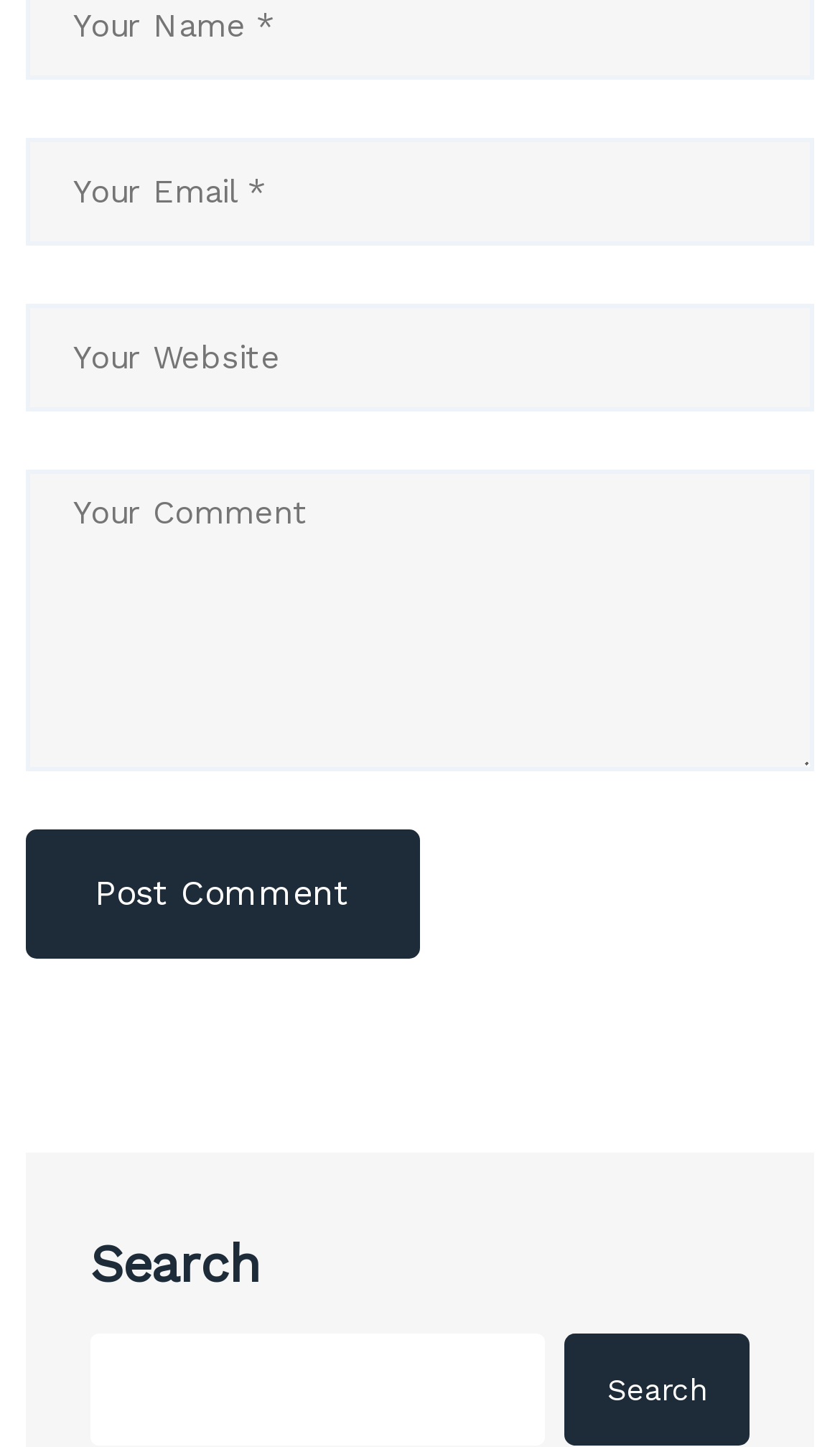What is the purpose of the first textbox?
Please provide an in-depth and detailed response to the question.

The first textbox has a label 'Your Email *' and is required, indicating that it is used to input the user's email address, likely for commenting or subscription purposes.